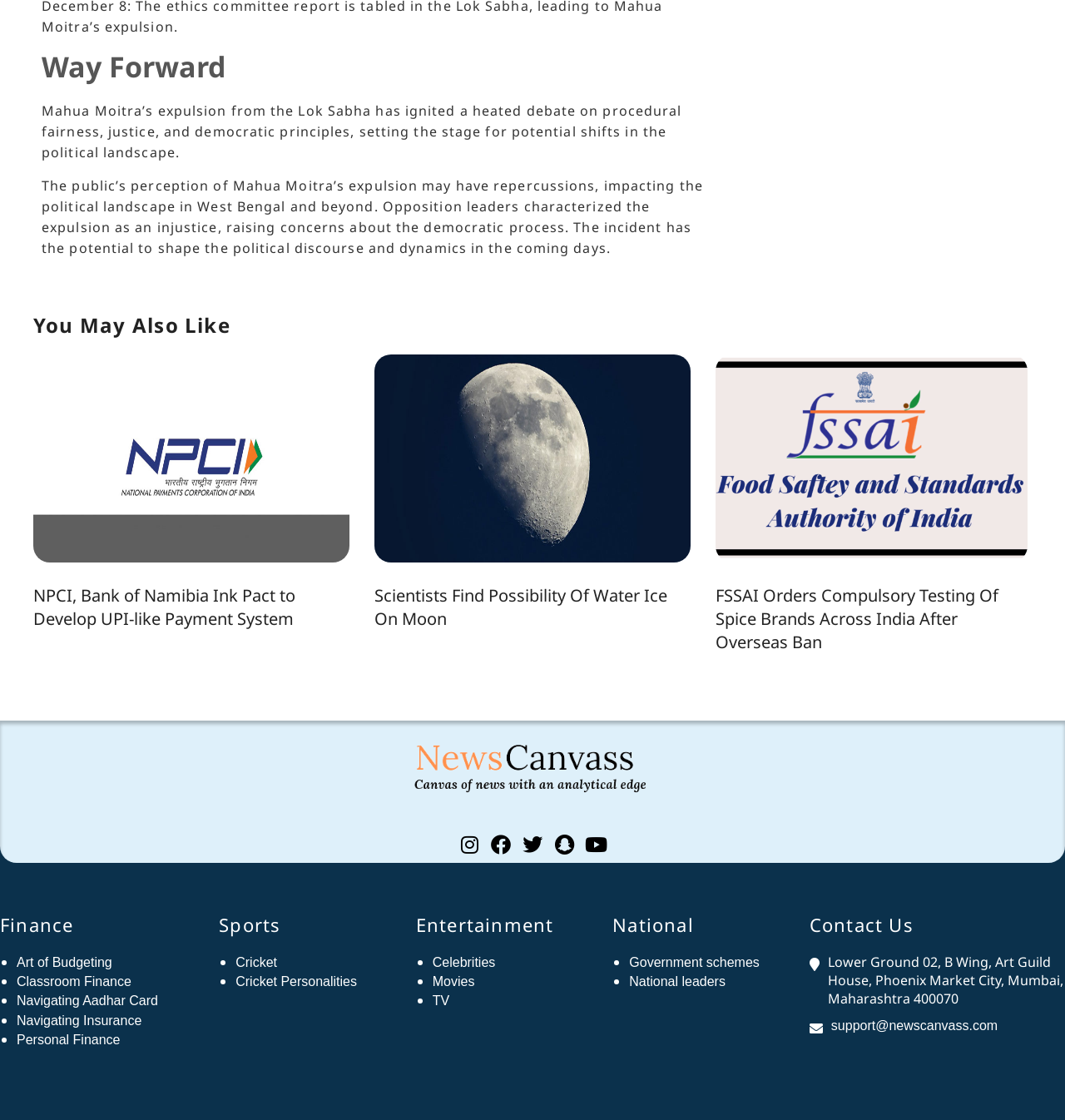Find the bounding box coordinates for the area you need to click to carry out the instruction: "see other Faculty and Staff". The coordinates should be four float numbers between 0 and 1, indicated as [left, top, right, bottom].

None